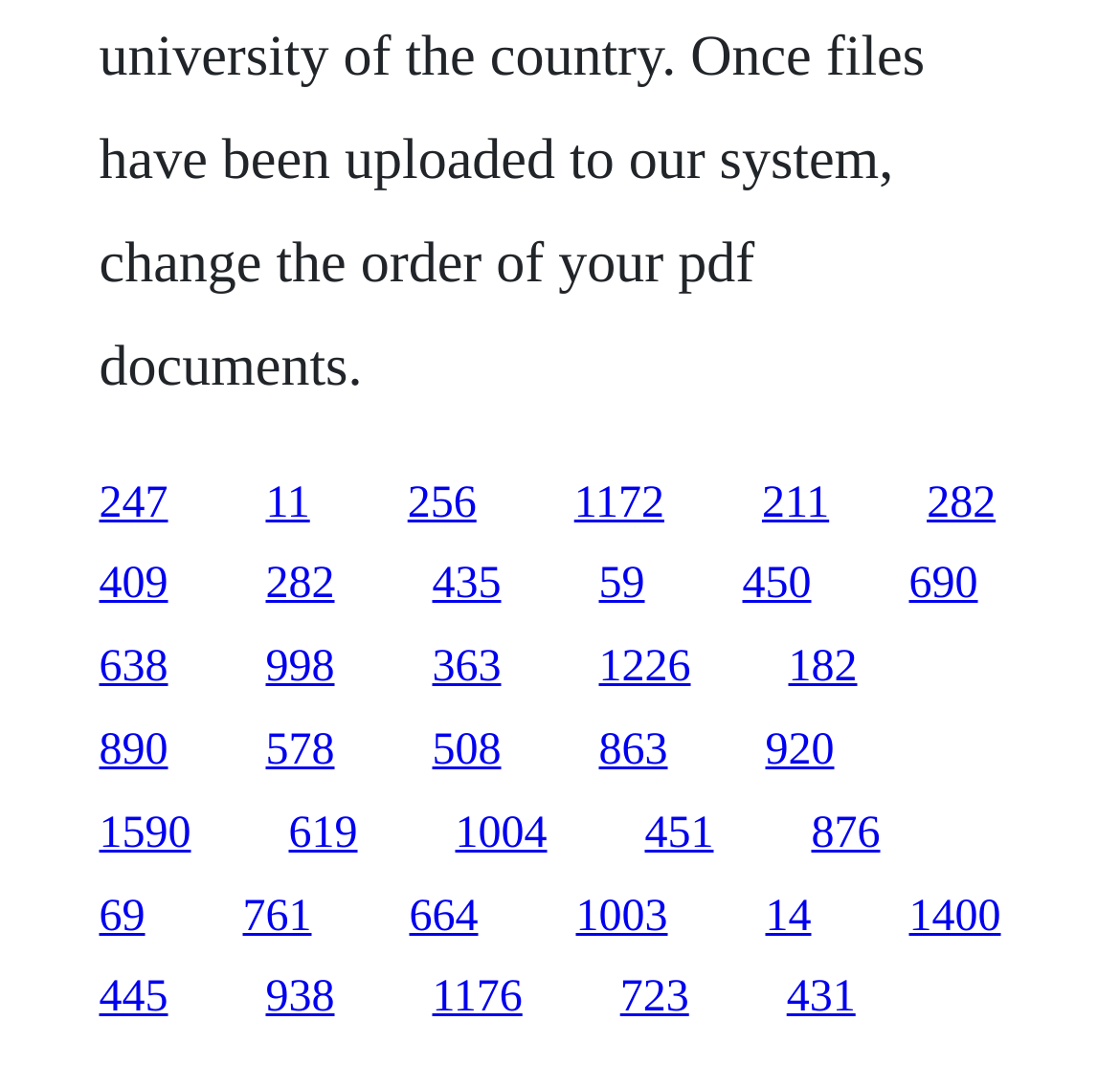Please determine the bounding box coordinates of the clickable area required to carry out the following instruction: "access the link 1590". The coordinates must be four float numbers between 0 and 1, represented as [left, top, right, bottom].

[0.088, 0.76, 0.171, 0.805]